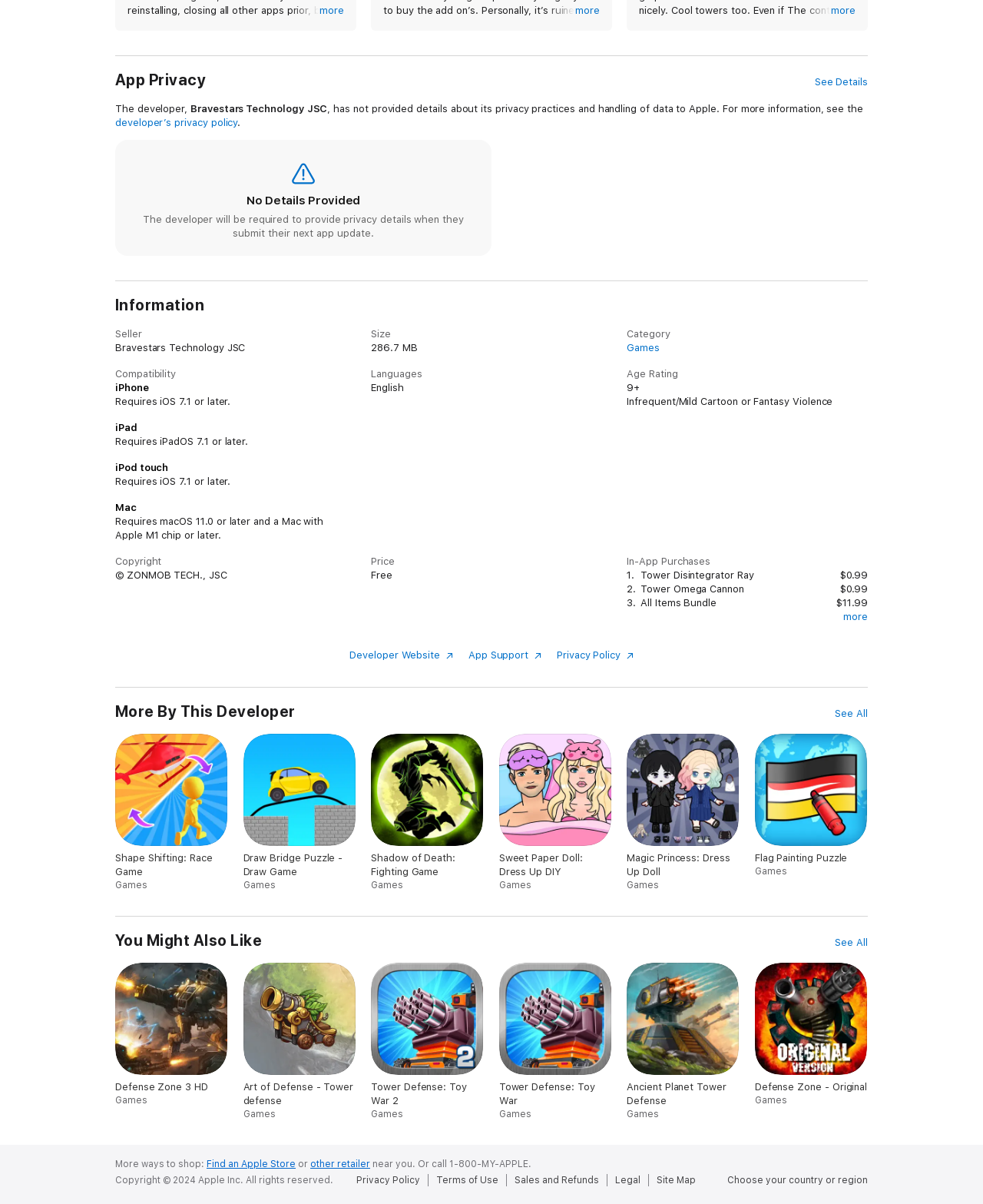Please examine the image and provide a detailed answer to the question: What is the size of the game?

I found the text '286.7 MB' in the section 'Information' which indicates that it is the size of the game.